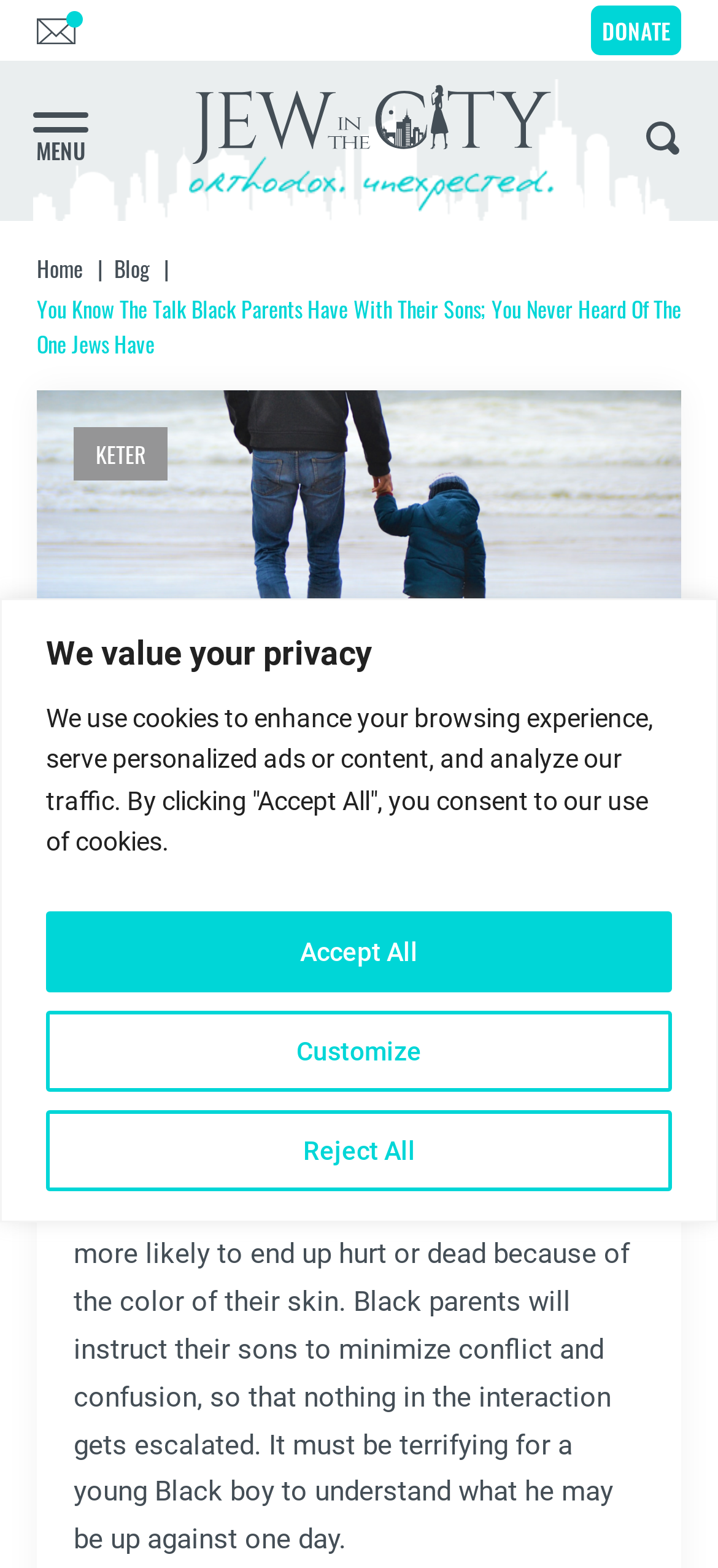What is the topic of the article?
Using the image provided, answer with just one word or phrase.

Black parents warning sons about police